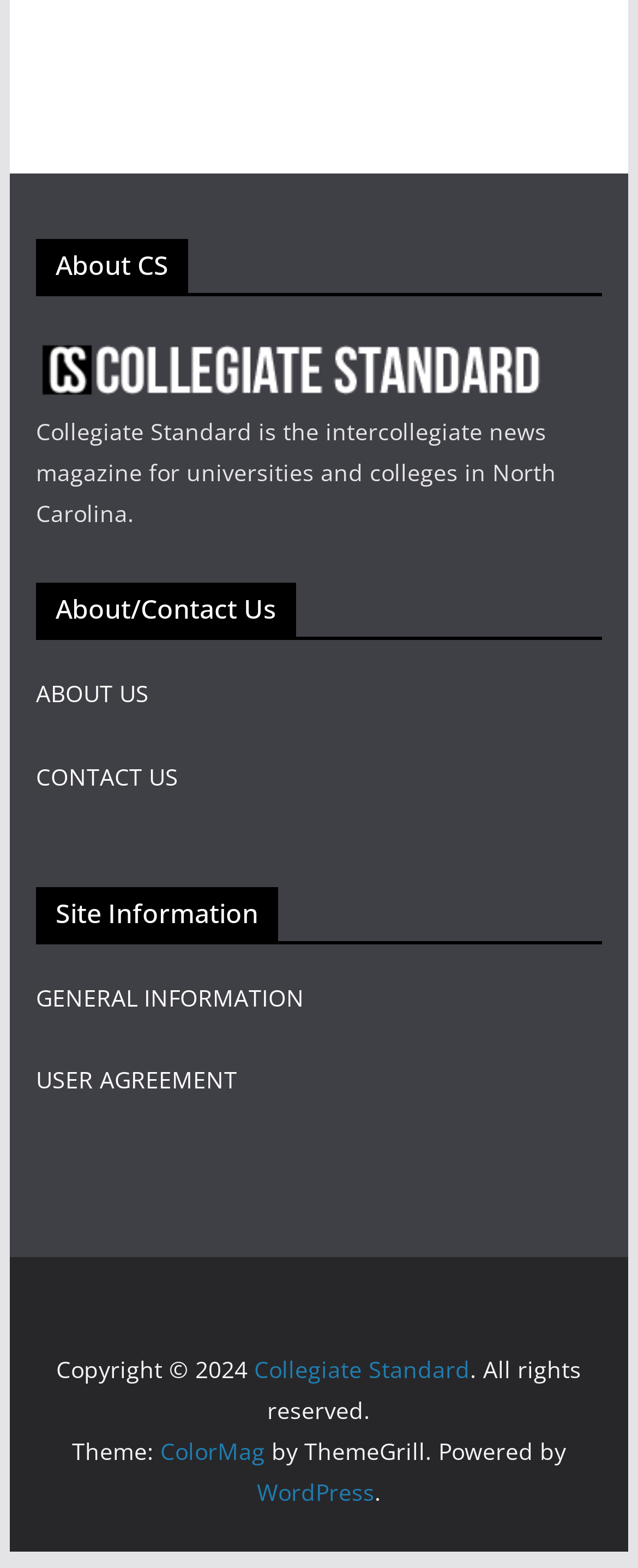Use a single word or phrase to answer the following:
What is the platform used to power the website?

WordPress